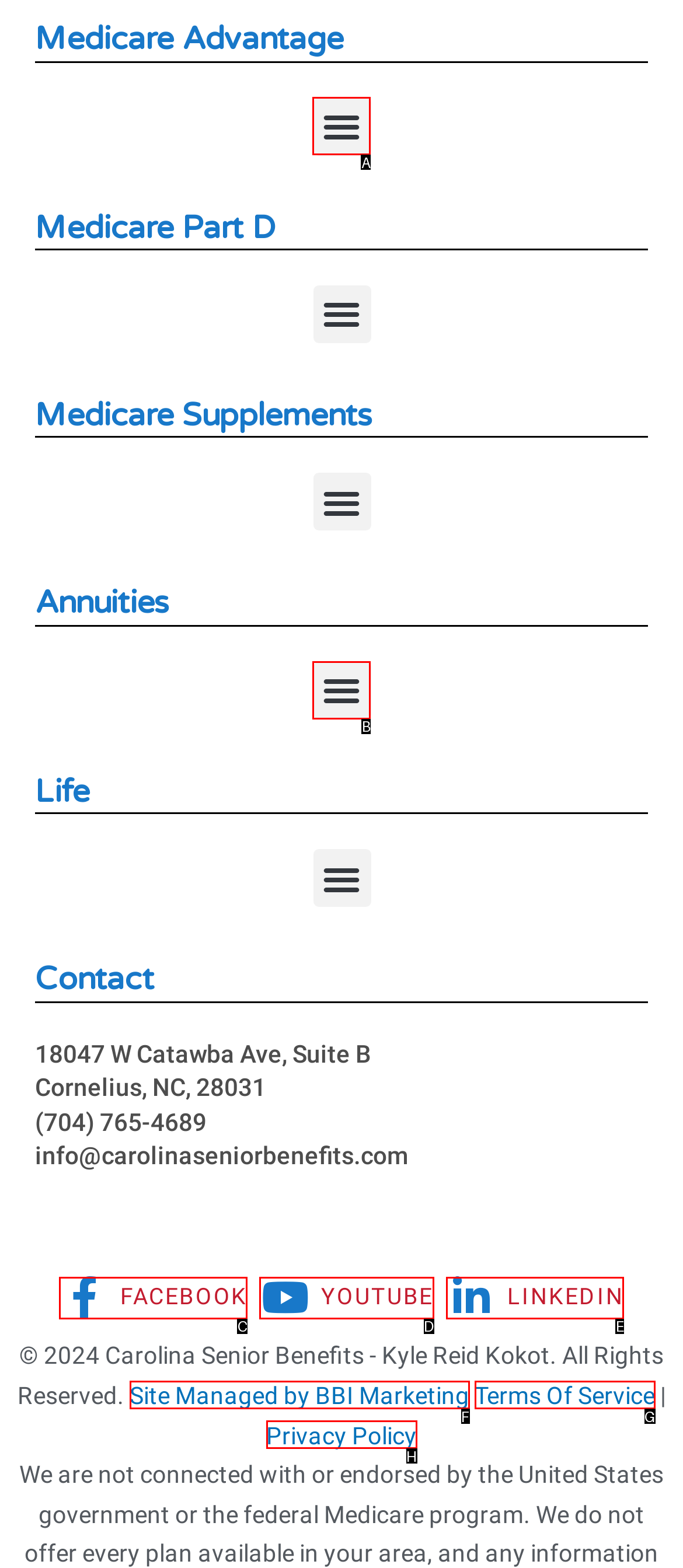Find the option that fits the given description: Terms Of Service
Answer with the letter representing the correct choice directly.

G